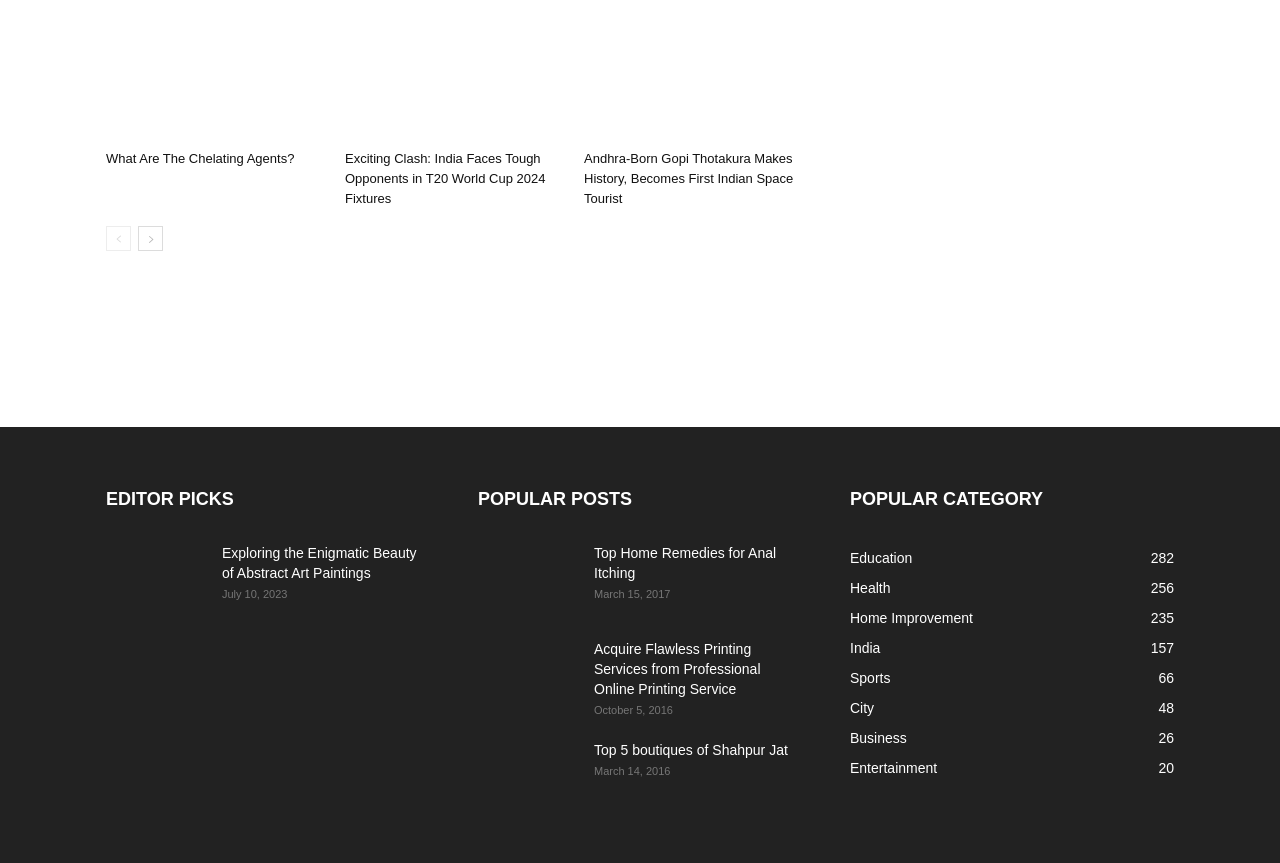Extract the bounding box for the UI element that matches this description: "Home Improvement235".

[0.664, 0.707, 0.76, 0.725]